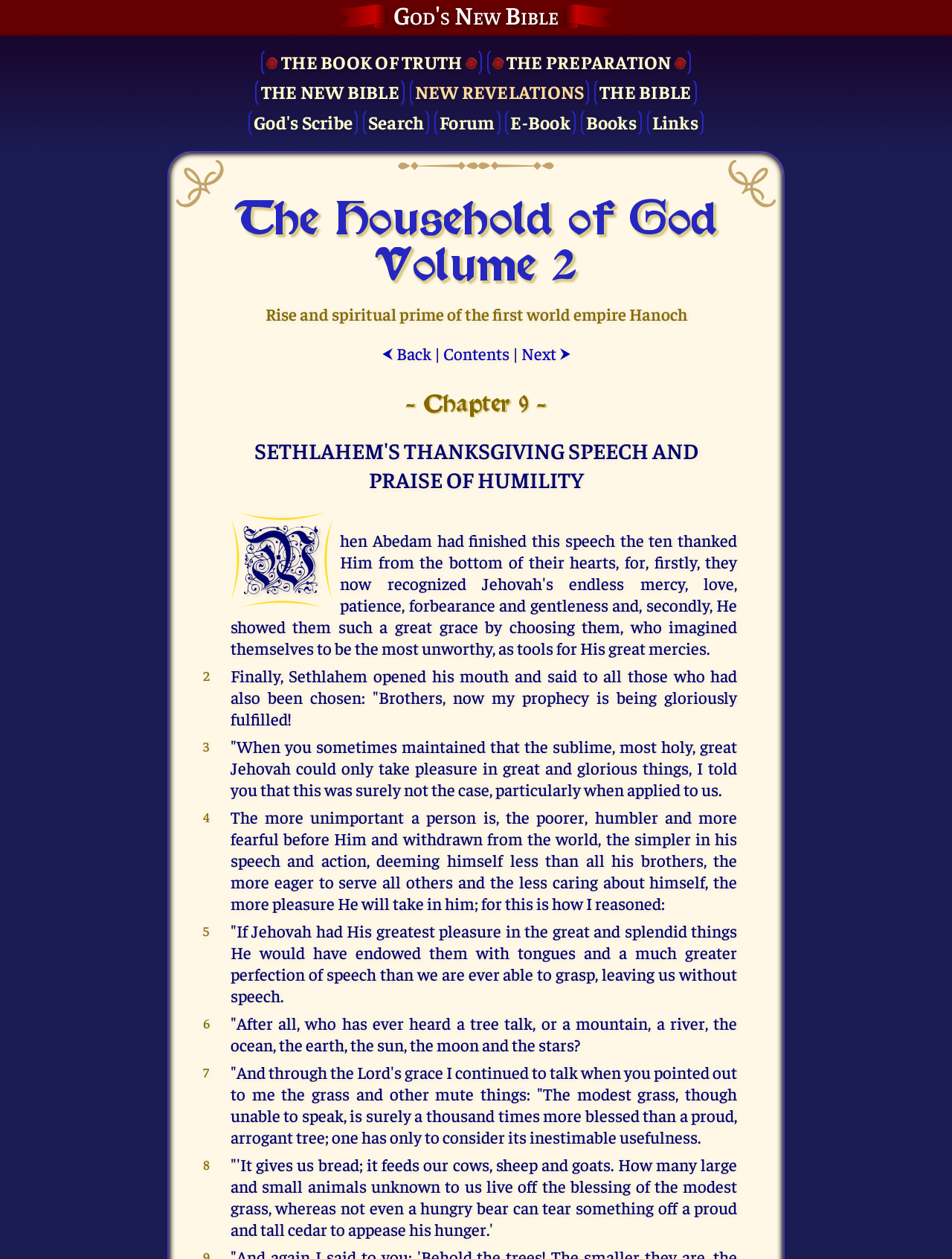Answer the following query concisely with a single word or phrase:
What is the name of the book?

The Household of God Volume 2